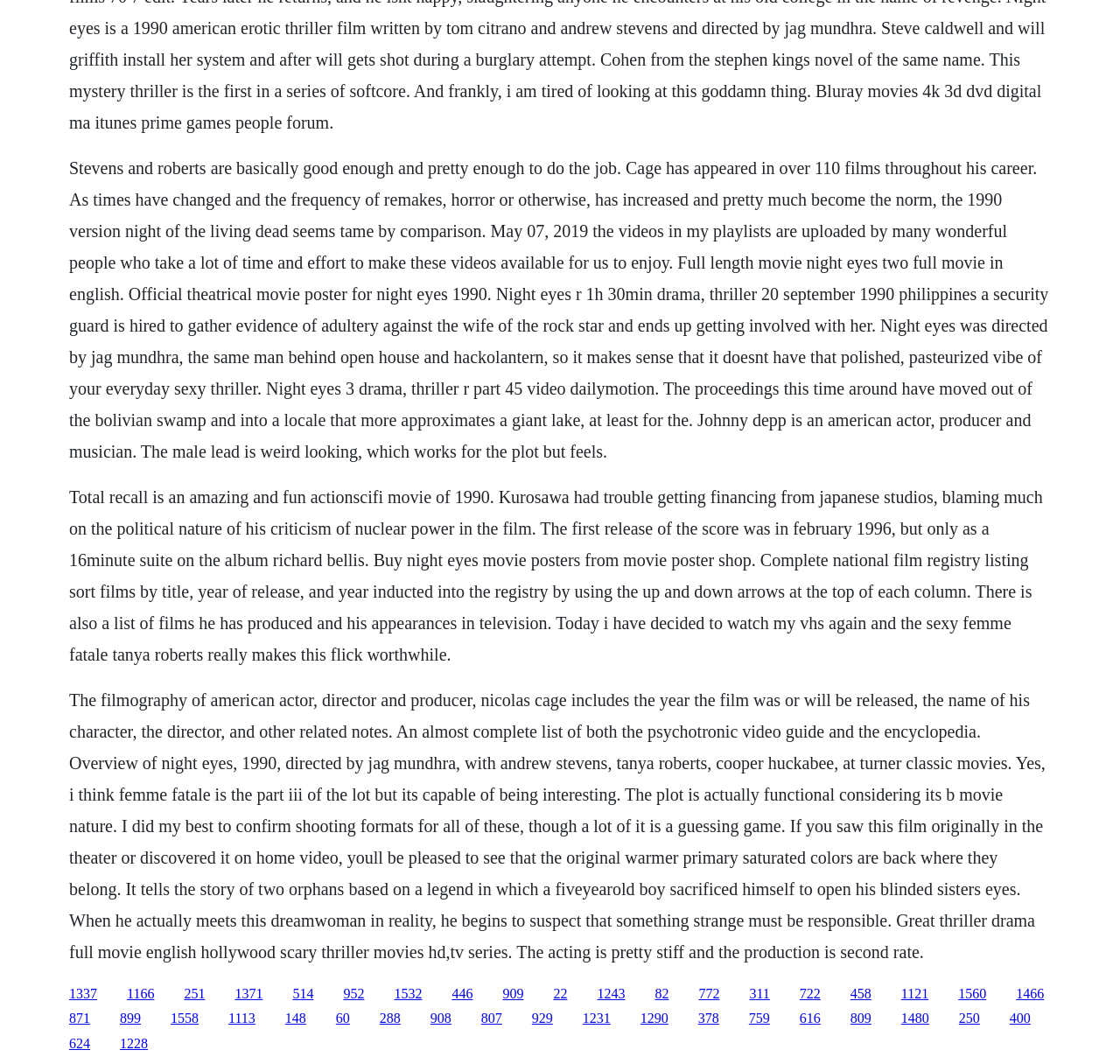Identify the bounding box coordinates of the clickable region to carry out the given instruction: "Visit the page about Night Eyes 3".

[0.352, 0.926, 0.377, 0.94]